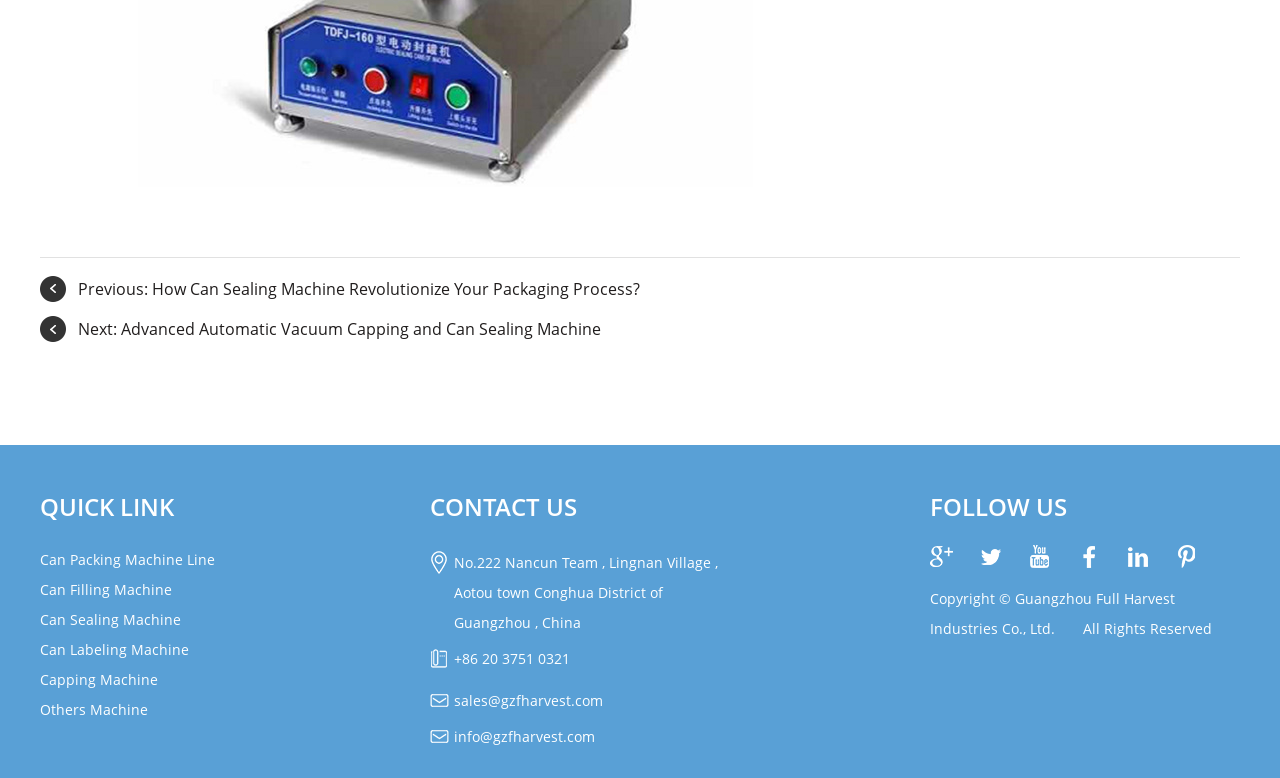Determine the bounding box coordinates for the area you should click to complete the following instruction: "Click on 'How Can Sealing Machine Revolutionize Your Packaging Process?'".

[0.119, 0.357, 0.5, 0.385]